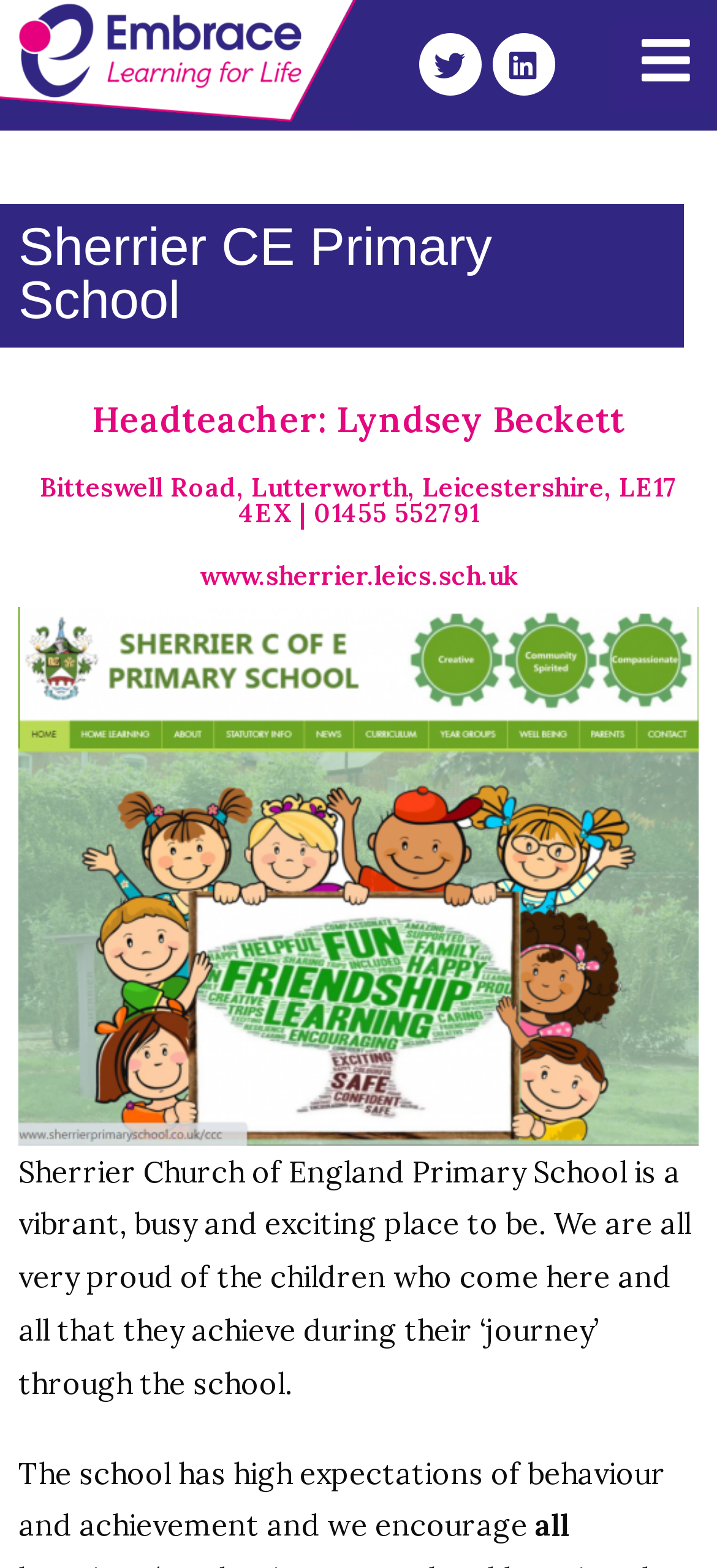What is the name of the headteacher?
Using the image as a reference, give a one-word or short phrase answer.

Lyndsey Beckett